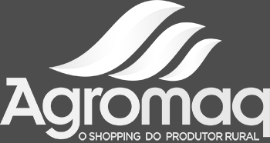Describe every significant element in the image thoroughly.

The image features the logo of Agromaq, which is presented in a modern, minimalist design. The logo consists of the word "Agromaq" displayed prominently, accompanied by a stylized representation of flowing waves or lines above it. This design evokes a sense of movement and dynamism, suggesting the company’s focus on agricultural products and services. Below the name, there is a slogan that translates to "The Shopping for Rural Products," indicating Agromaq's dedication to serving rural communities by providing essential agricultural resources and tools. The background is dark, enhancing the visibility of the white lettering and graphic elements, creating a striking contrast that draws attention to the brand identity.